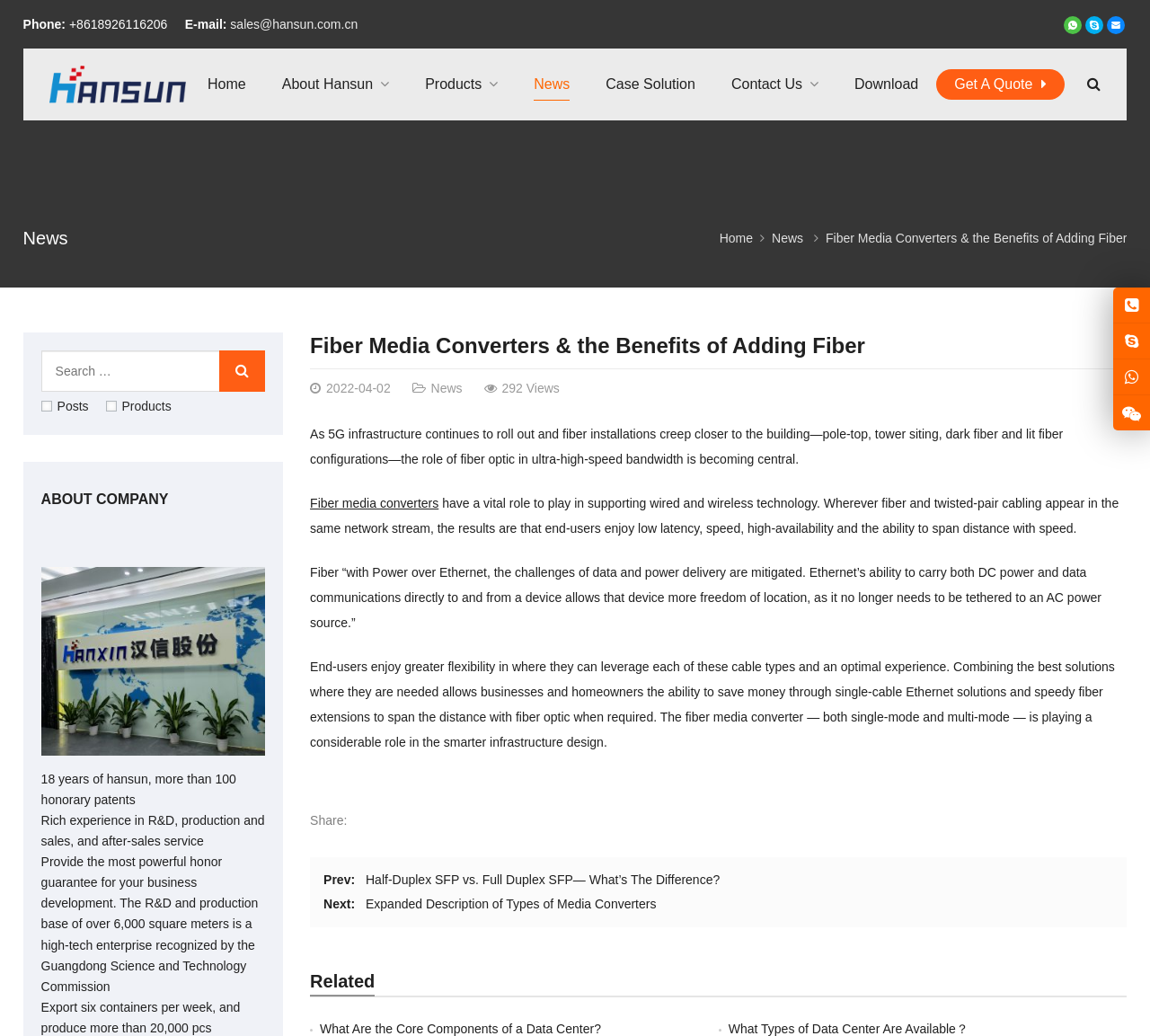What is the name of the company?
Look at the image and respond to the question as thoroughly as possible.

I found the answer by looking at the top-left corner of the webpage, where it says 'HANSUN' in a logo.